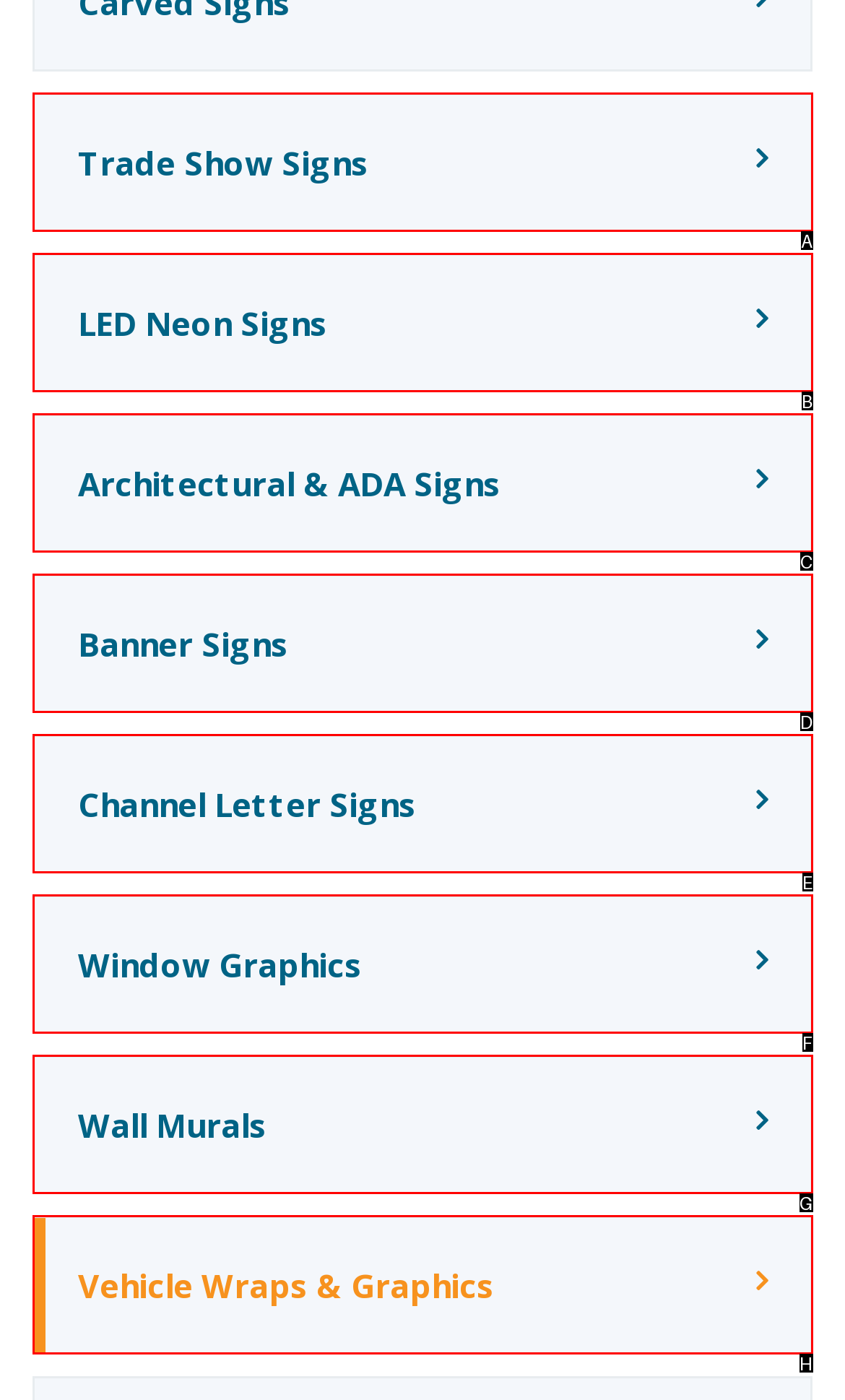Match the following description to a UI element: Window Graphics
Provide the letter of the matching option directly.

F